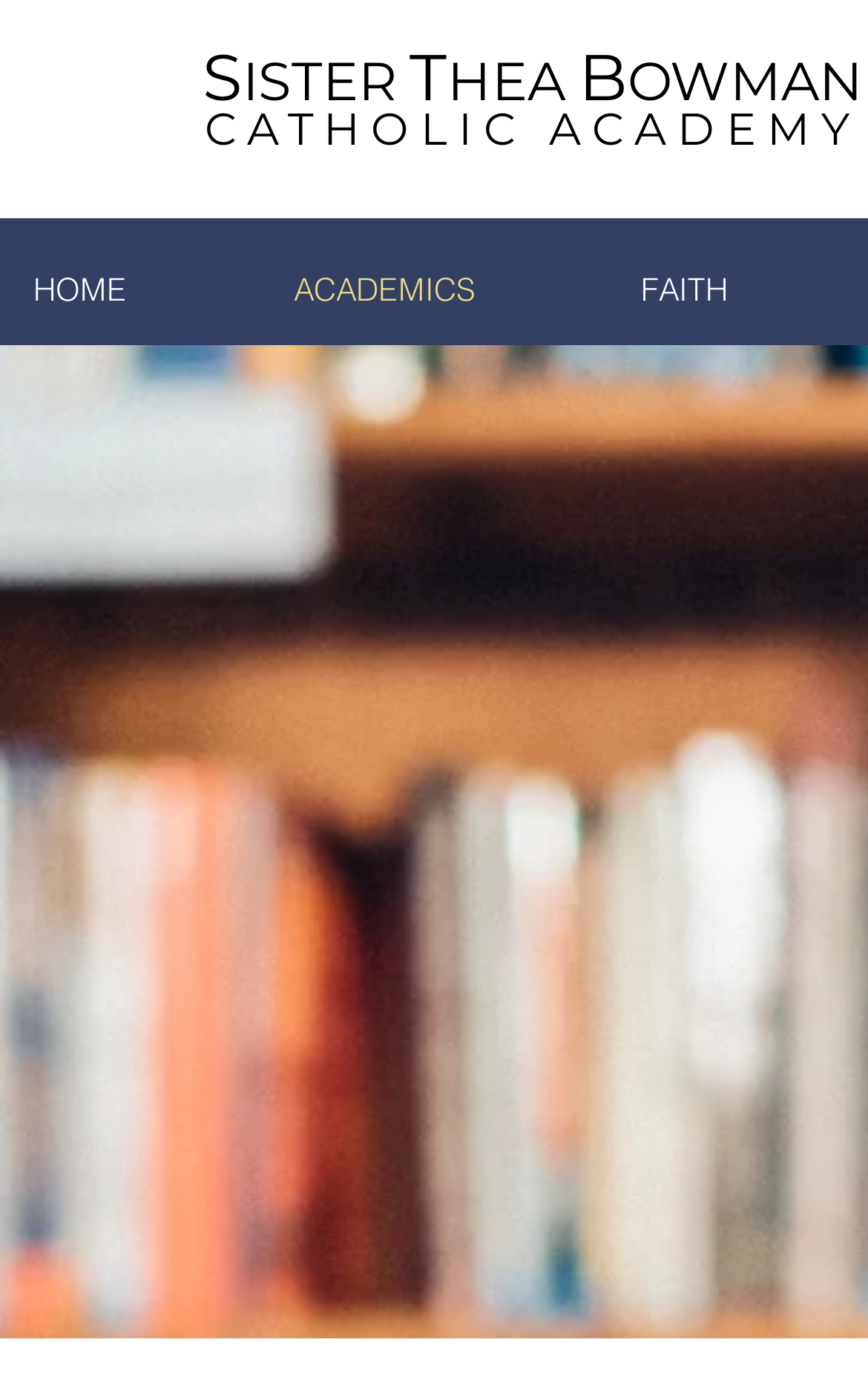Determine the bounding box of the UI component based on this description: "HOME". The bounding box coordinates should be four float values between 0 and 1, i.e., [left, top, right, bottom].

[0.0, 0.182, 0.3, 0.233]